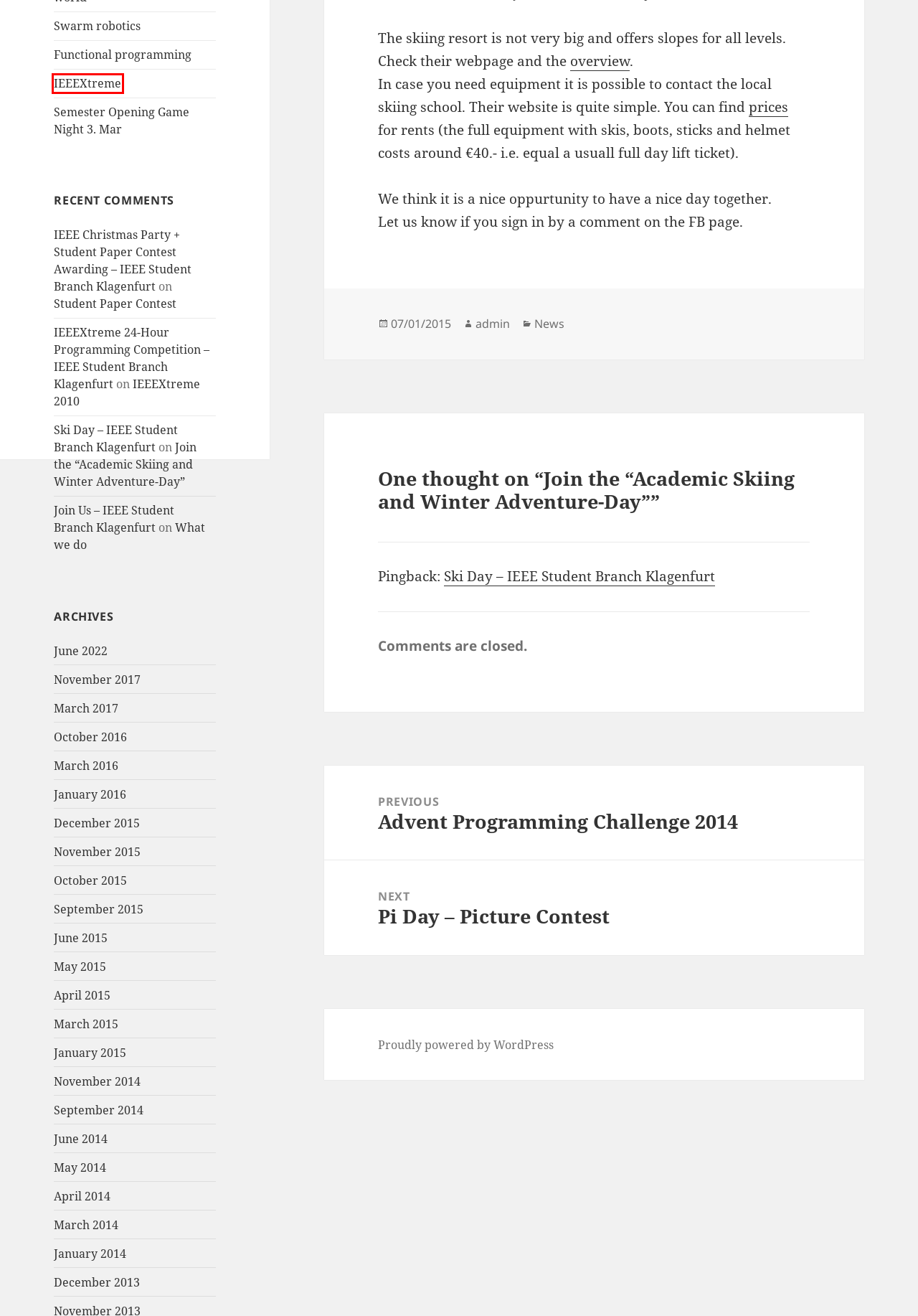Examine the webpage screenshot and identify the UI element enclosed in the red bounding box. Pick the webpage description that most accurately matches the new webpage after clicking the selected element. Here are the candidates:
A. What we do – IEEE Student Branch Klagenfurt
B. April 2015 – IEEE Student Branch Klagenfurt
C. Join Us – IEEE Student Branch Klagenfurt
D. Student Paper Contest – IEEE Student Branch Klagenfurt
E. IEEEXtreme – IEEE Student Branch Klagenfurt
F. January 2014 – IEEE Student Branch Klagenfurt
G. November 2015 – IEEE Student Branch Klagenfurt
H. June 2022 – IEEE Student Branch Klagenfurt

E